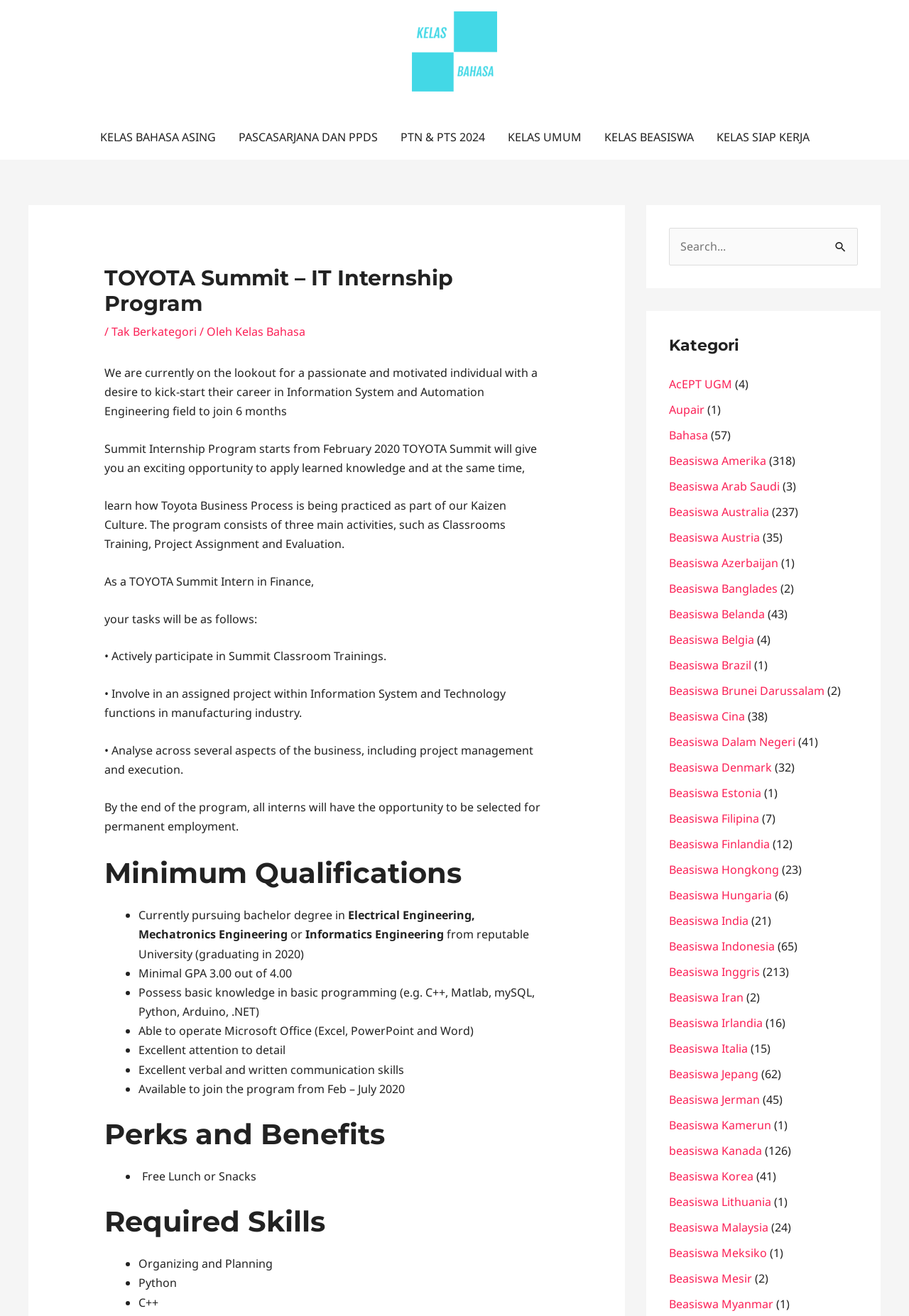Can you extract the primary headline text from the webpage?

TOYOTA Summit – IT Internship Program